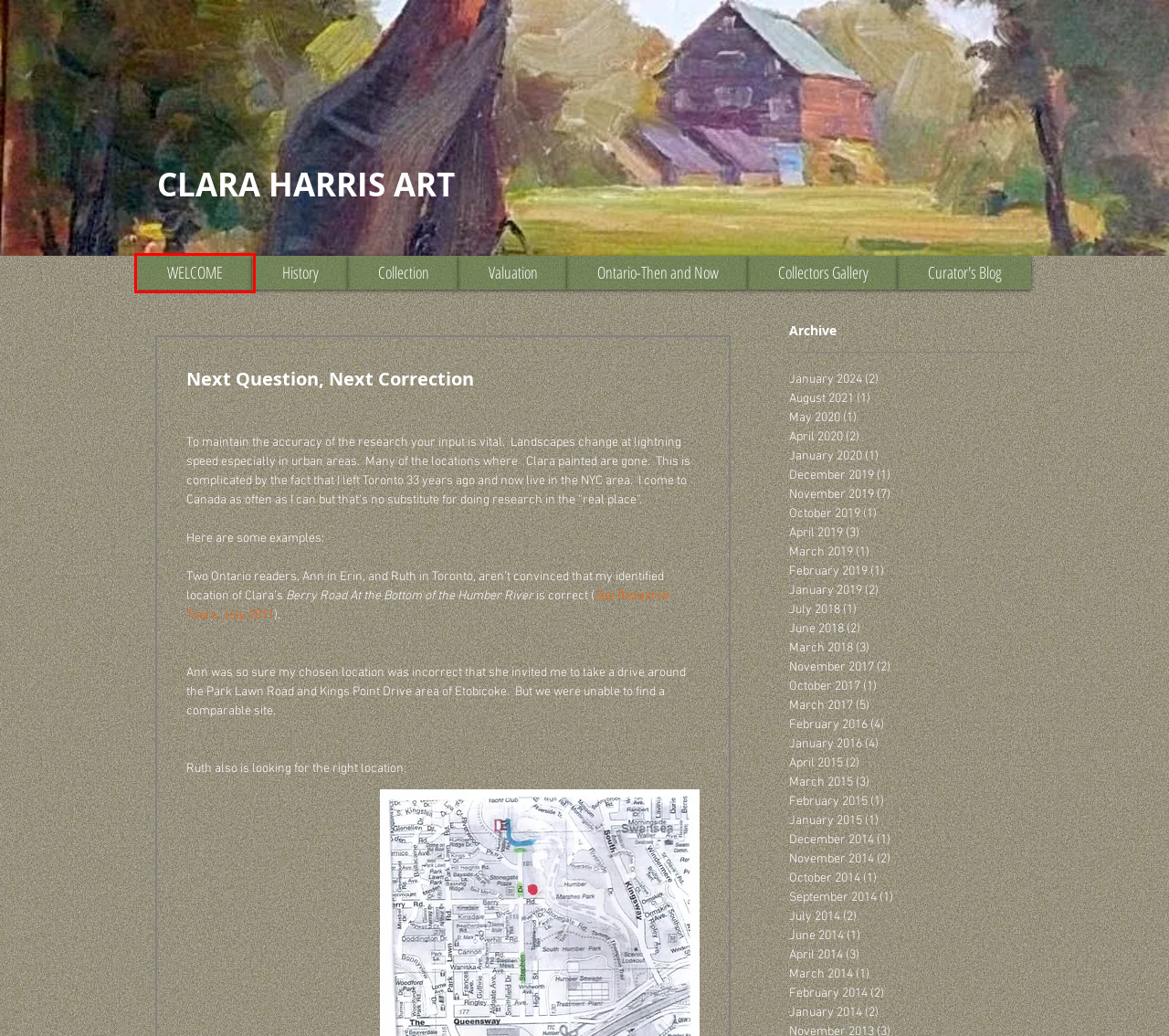Look at the screenshot of a webpage where a red bounding box surrounds a UI element. Your task is to select the best-matching webpage description for the new webpage after you click the element within the bounding box. The available options are:
A. March - 2018
B. February - 2014
C. WELCOME | clara-harris-art
D. February - 2015
E. October - 2017
F. November - 2019
G. December - 2014
H. 2011 July  | clara-harris-art

C